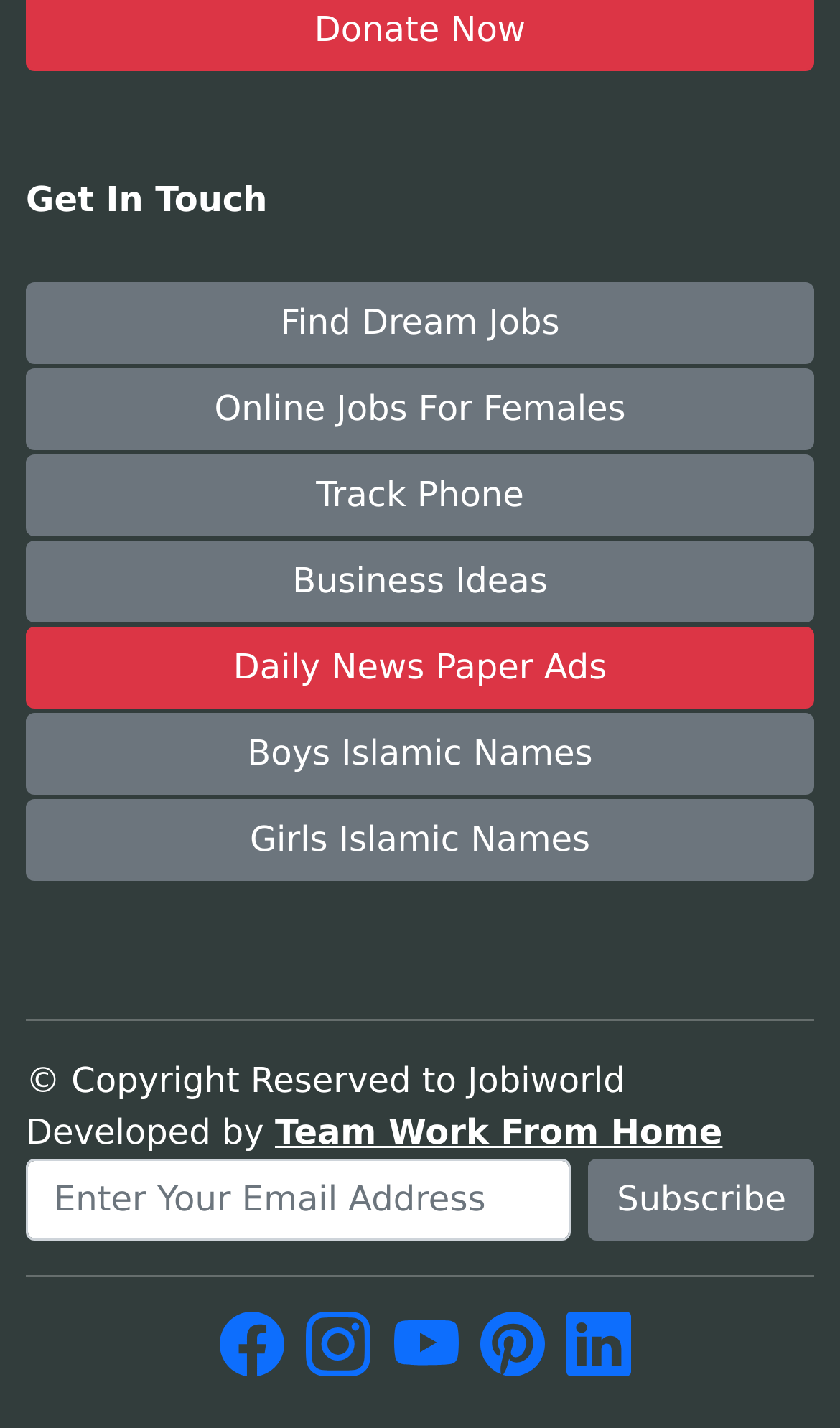What is the name of the website? Look at the image and give a one-word or short phrase answer.

Jobiworld